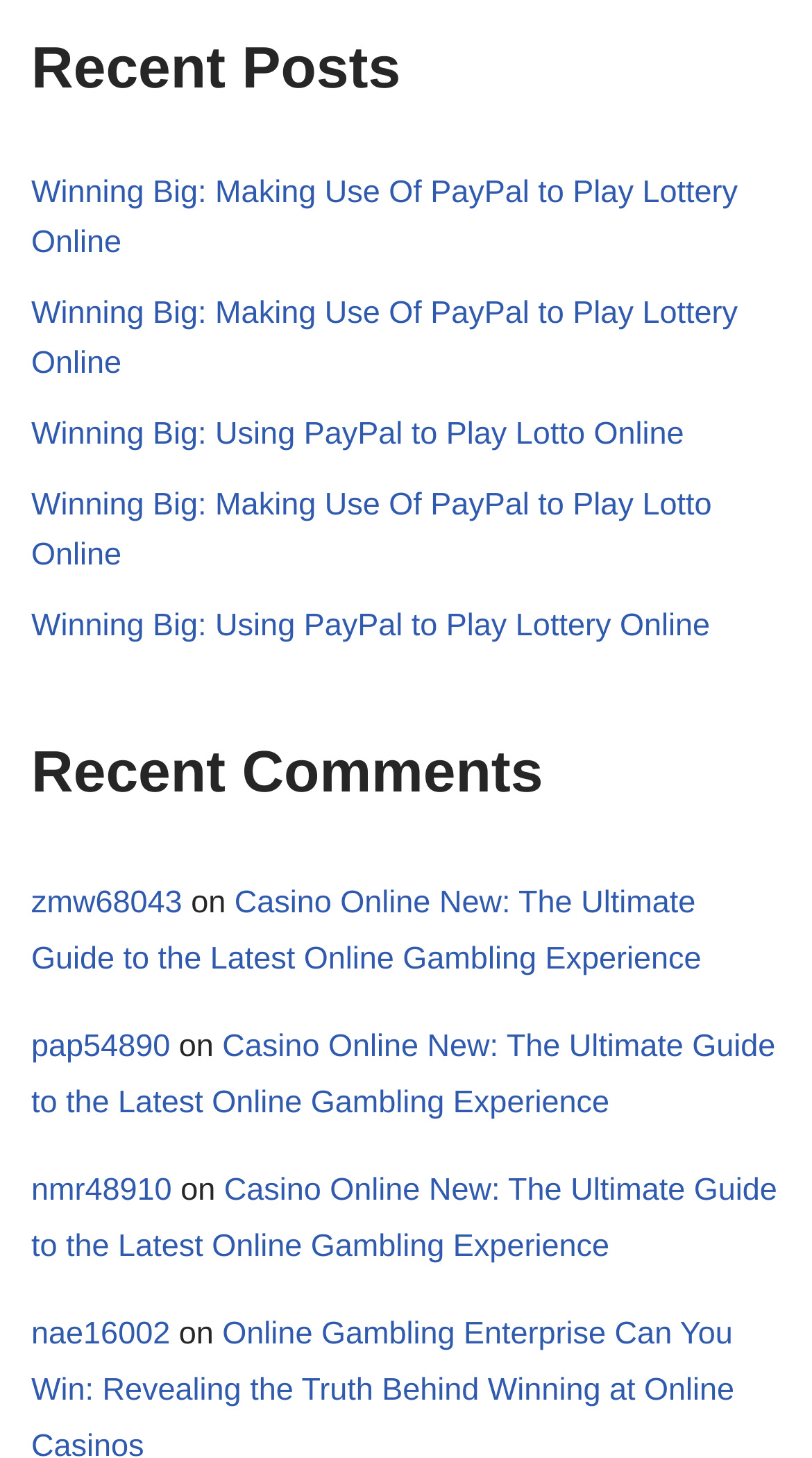Please find the bounding box coordinates in the format (top-left x, top-left y, bottom-right x, bottom-right y) for the given element description. Ensure the coordinates are floating point numbers between 0 and 1. Description: nmr48910

[0.038, 0.804, 0.212, 0.828]